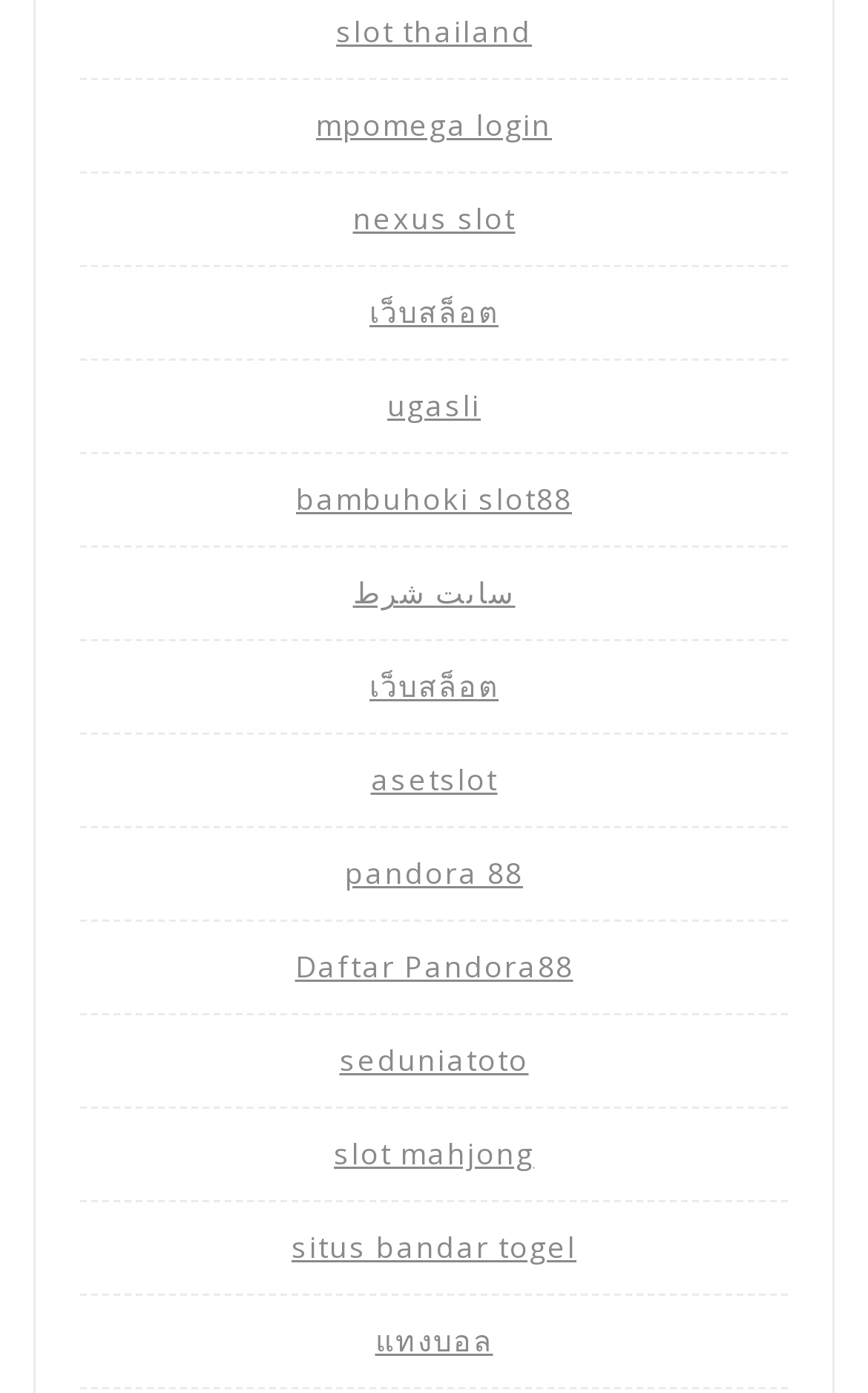Indicate the bounding box coordinates of the element that needs to be clicked to satisfy the following instruction: "check out ugasli". The coordinates should be four float numbers between 0 and 1, i.e., [left, top, right, bottom].

[0.446, 0.277, 0.554, 0.306]